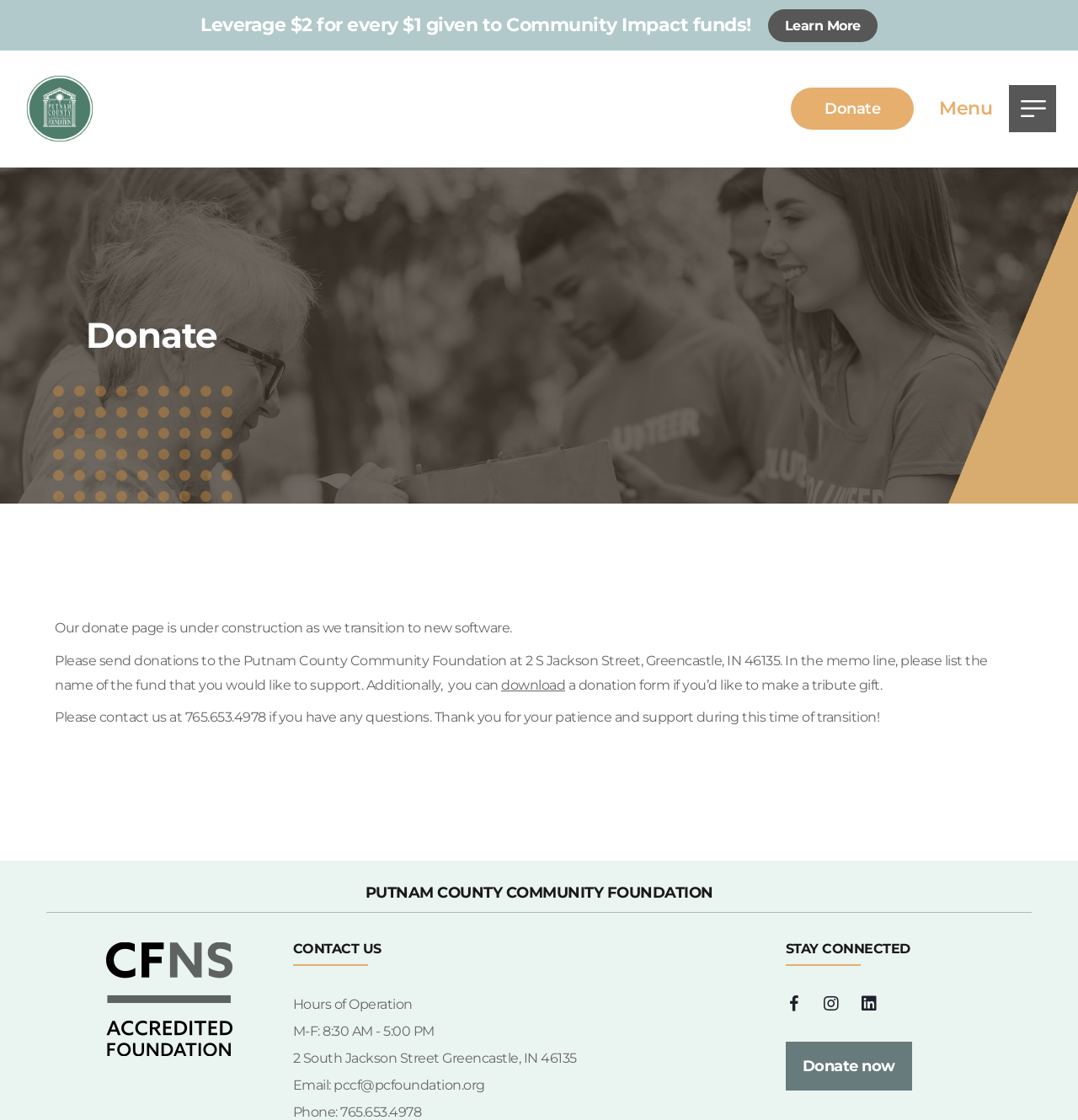What social media platforms does the foundation have?
Give a detailed explanation using the information visible in the image.

I found the answer by looking at the link elements with the bounding box coordinates [0.729, 0.889, 0.744, 0.904], [0.763, 0.889, 0.779, 0.904], and [0.798, 0.889, 0.814, 0.904], which contain the icons of Facebook, Instagram, and Linkedin respectively.